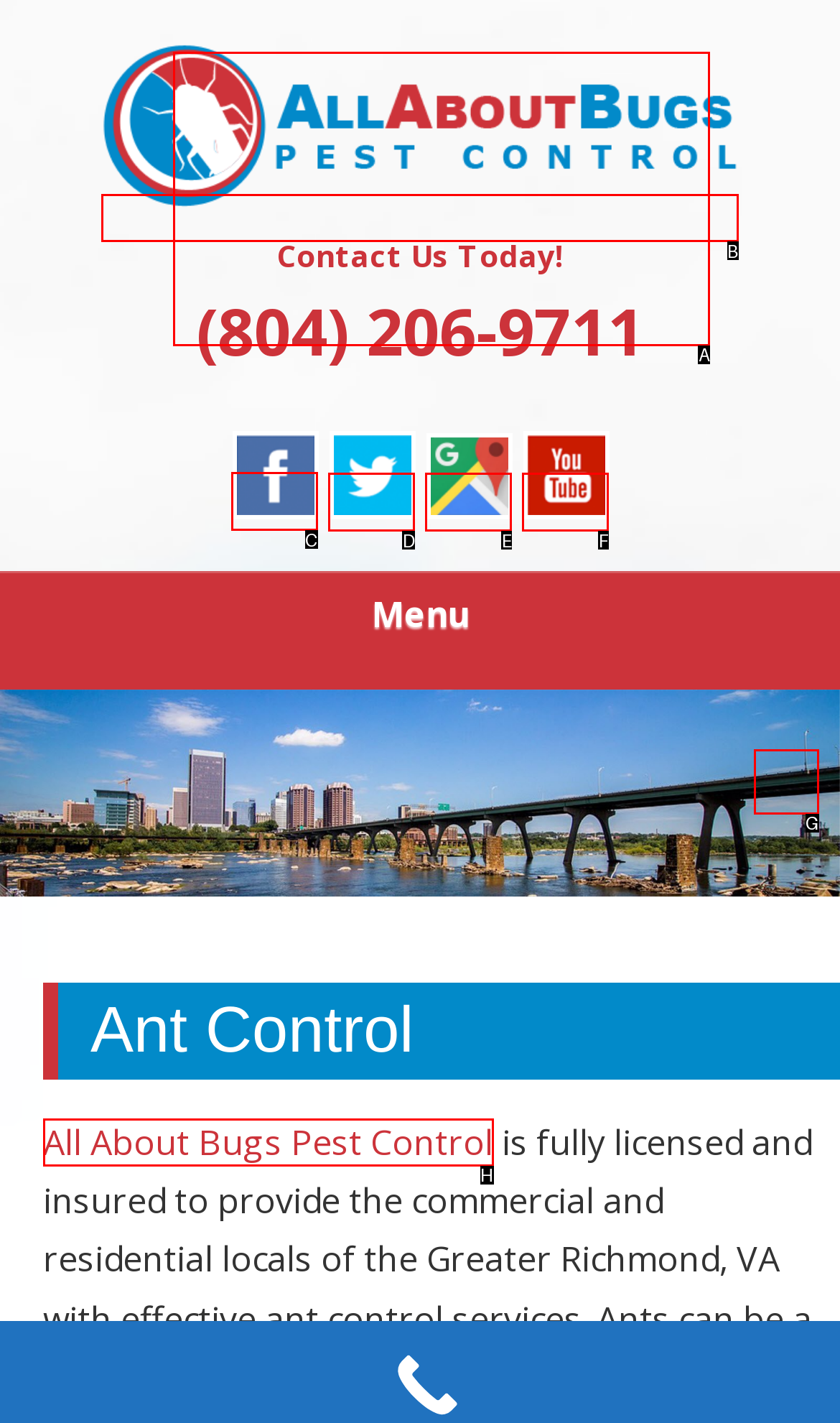Identify the letter of the UI element I need to click to carry out the following instruction: Visit Facebook page

C